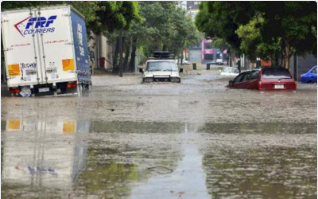Please respond to the question with a concise word or phrase:
What is the context in which urban flood risks are being discussed?

Climate change and urban planning